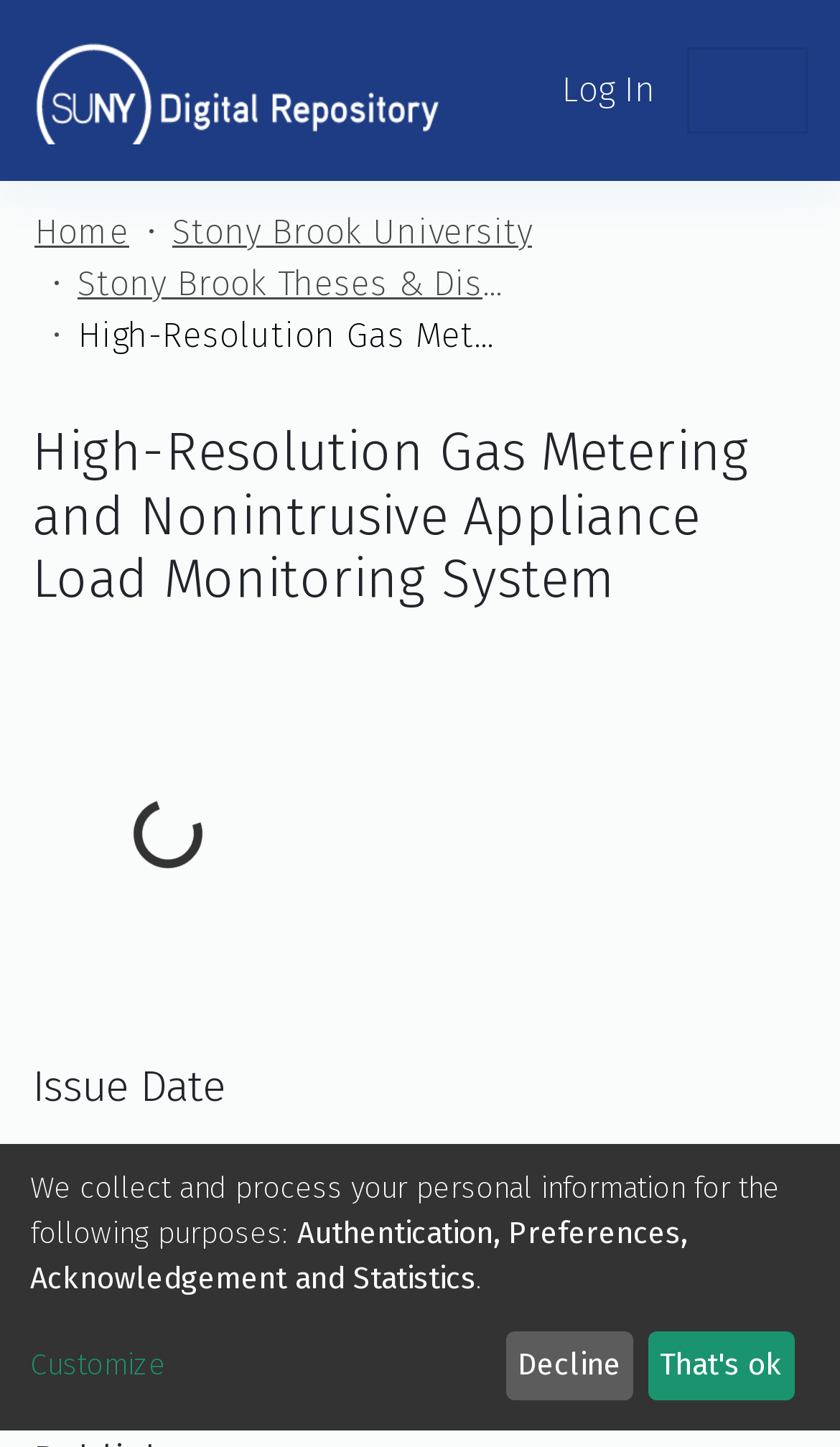Please determine the bounding box of the UI element that matches this description: Decline. The coordinates should be given as (top-left x, top-left y, bottom-right x, bottom-right y), with all values between 0 and 1.

[0.602, 0.92, 0.753, 0.968]